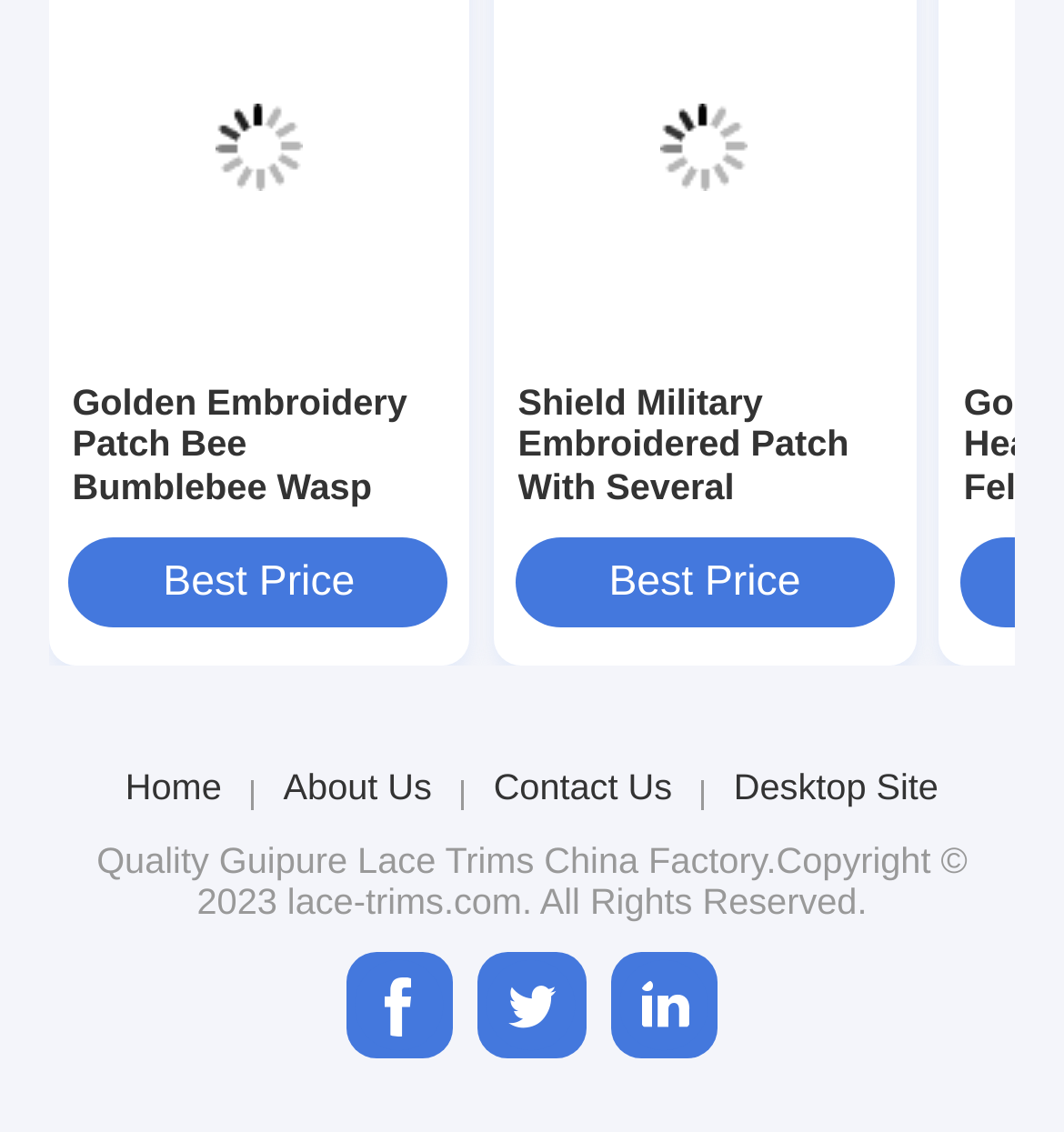Pinpoint the bounding box coordinates of the clickable element needed to complete the instruction: "Explore Shield Military Embroidered Patch With Several Pentagram And A Red Belt". The coordinates should be provided as four float numbers between 0 and 1: [left, top, right, bottom].

[0.487, 0.337, 0.838, 0.523]